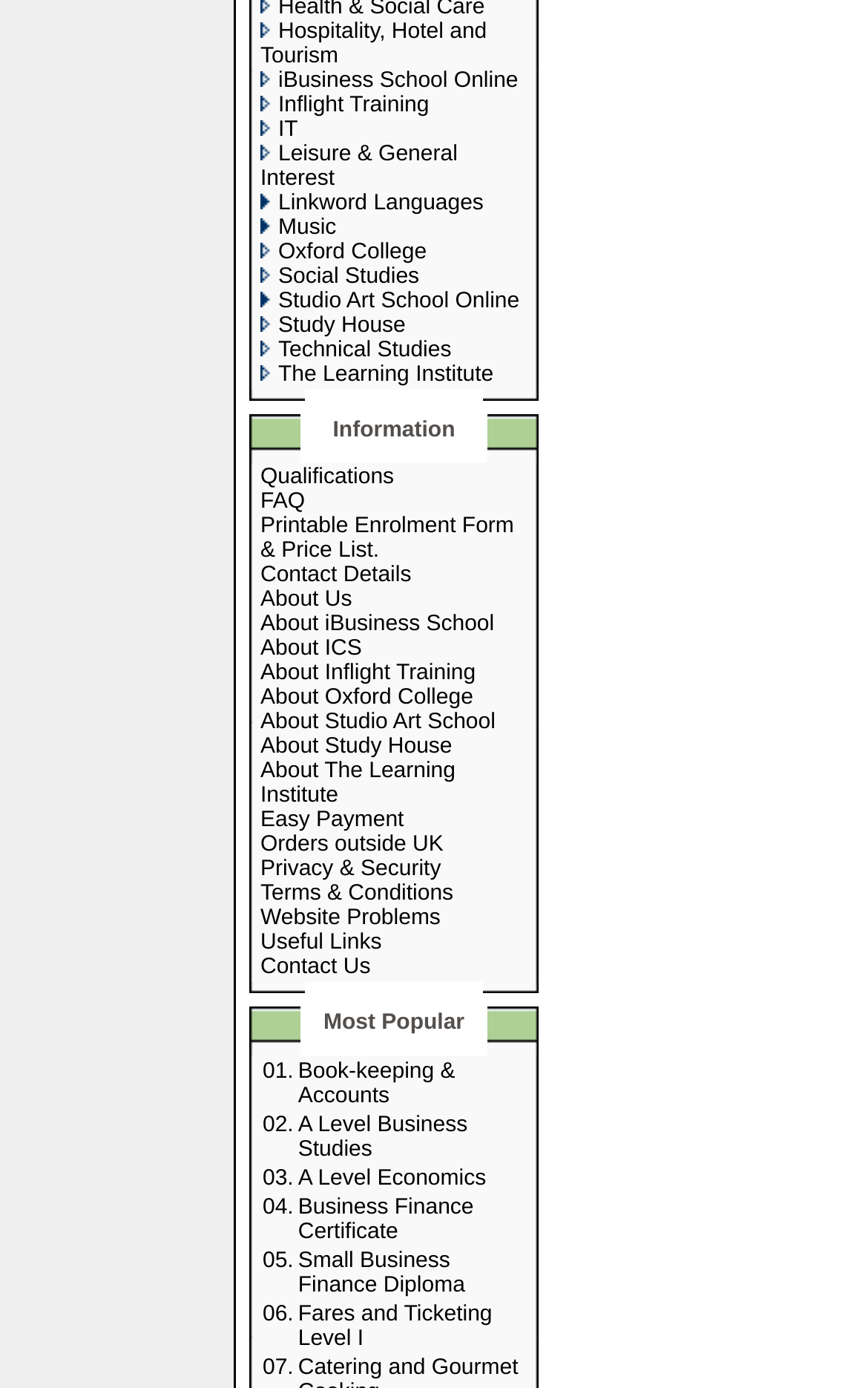Locate the UI element described by Fares and Ticketing Level I and provide its bounding box coordinates. Use the format (top-left x, top-left y, bottom-right x, bottom-right y) with all values as floating point numbers between 0 and 1.

[0.343, 0.939, 0.567, 0.974]